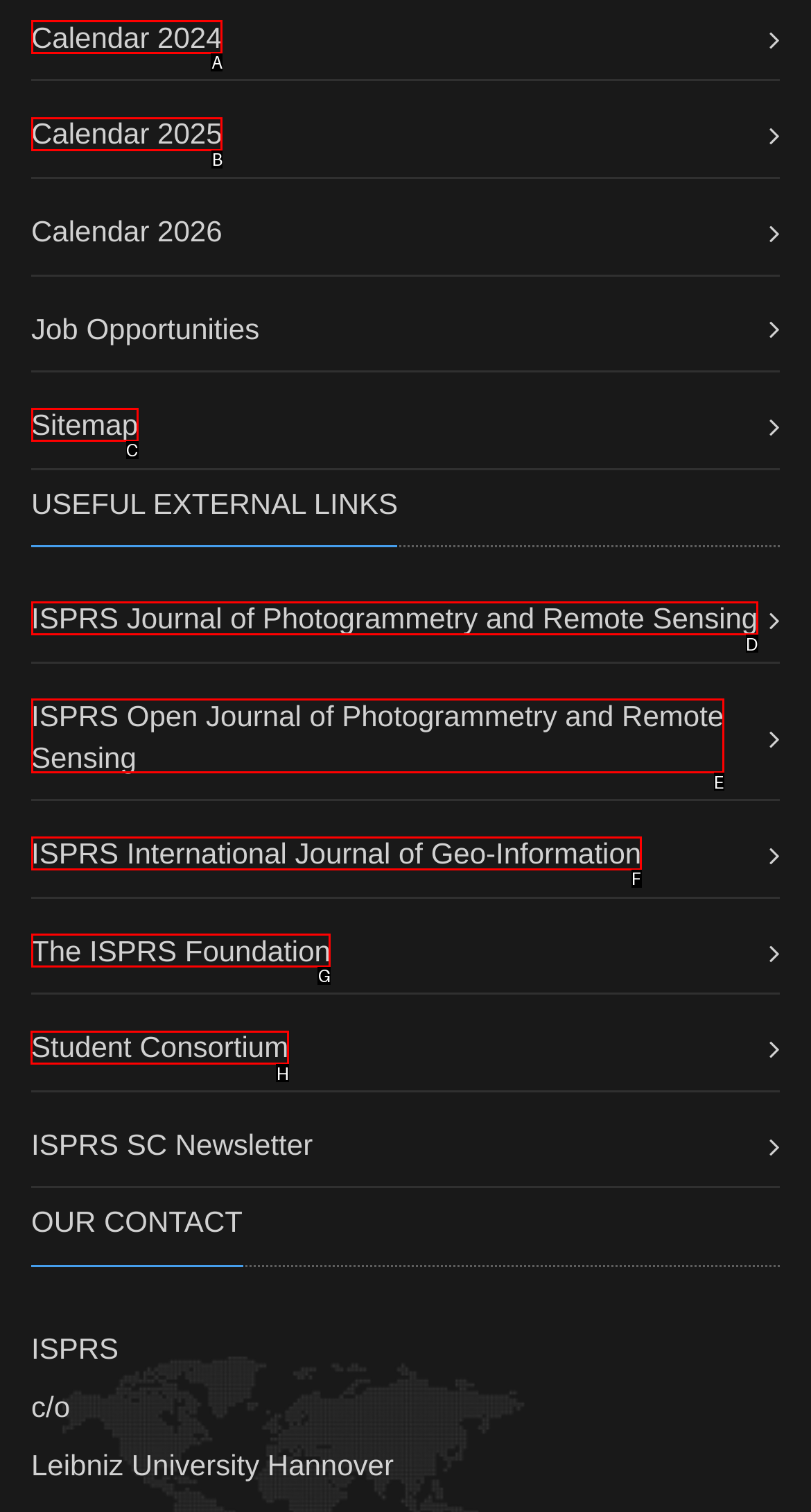Identify the correct UI element to click to follow this instruction: Visit Student Consortium
Respond with the letter of the appropriate choice from the displayed options.

H